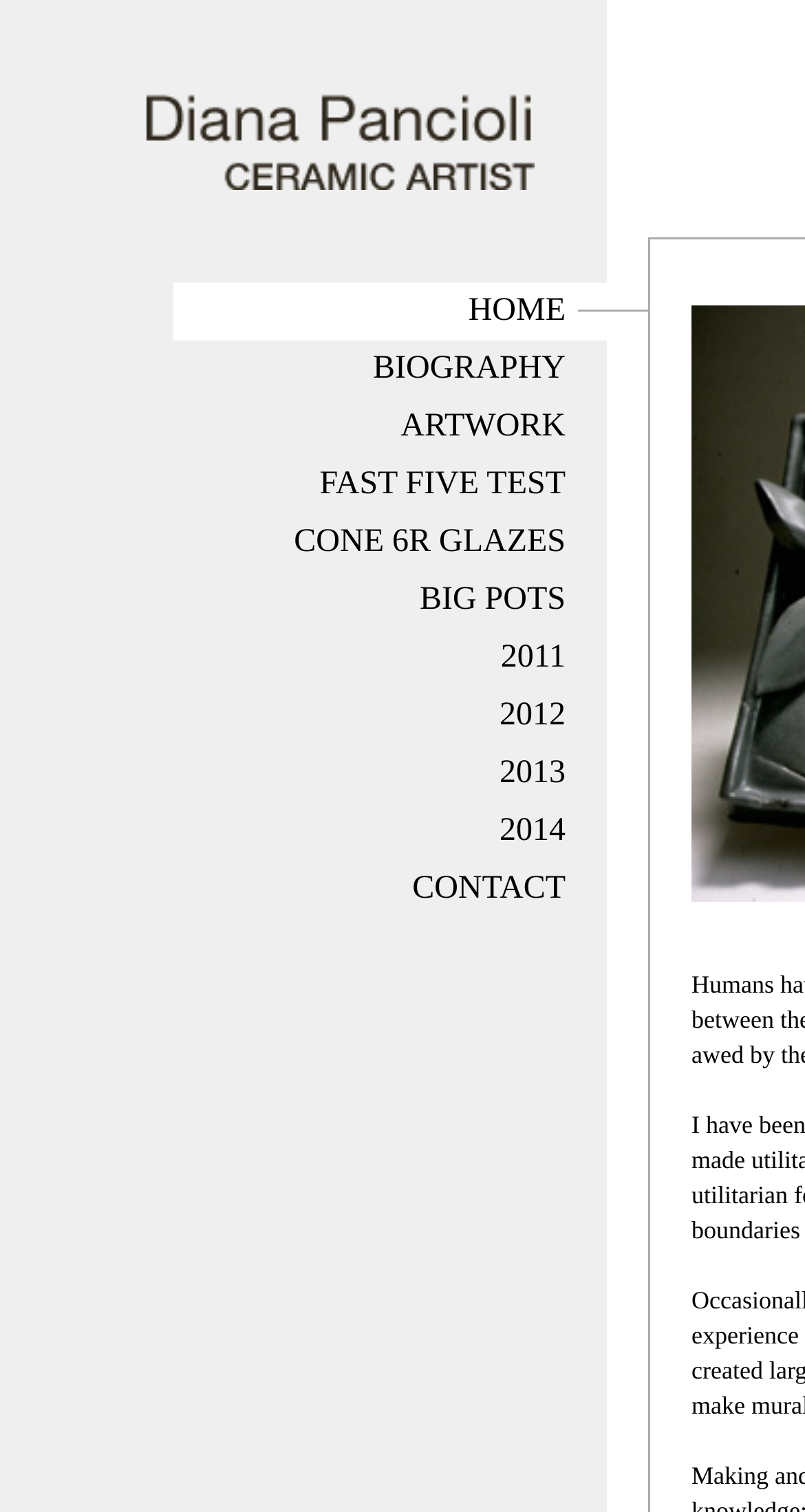Refer to the image and provide an in-depth answer to the question: 
What are the different sections of the website?

The different sections of the website can be found in the LayoutTableRow element, which contains links to various sections such as Home, Biography, Artwork, Fast Five Test, Cone 6R Glazes, Big Pots, and Contact. These links suggest that the website is divided into these different sections.